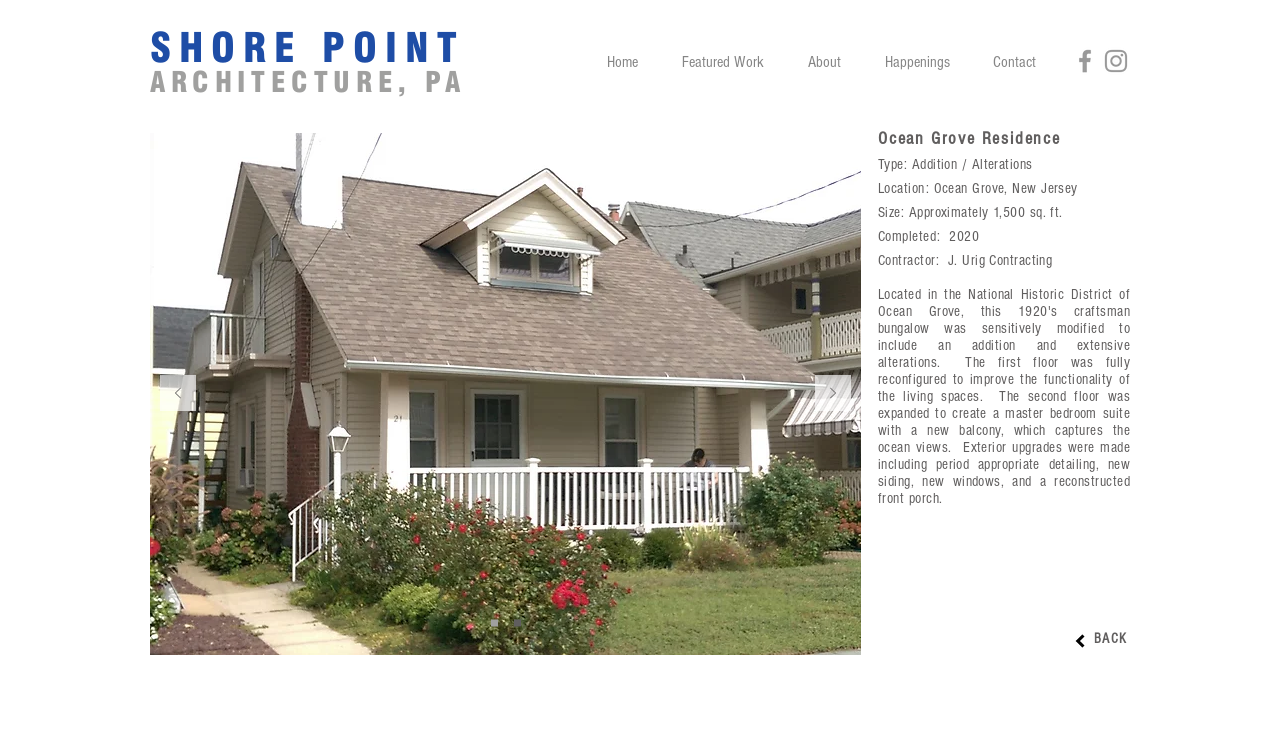Answer the question in a single word or phrase:
What is the purpose of the buttons with arrow icons?

To navigate the slideshow